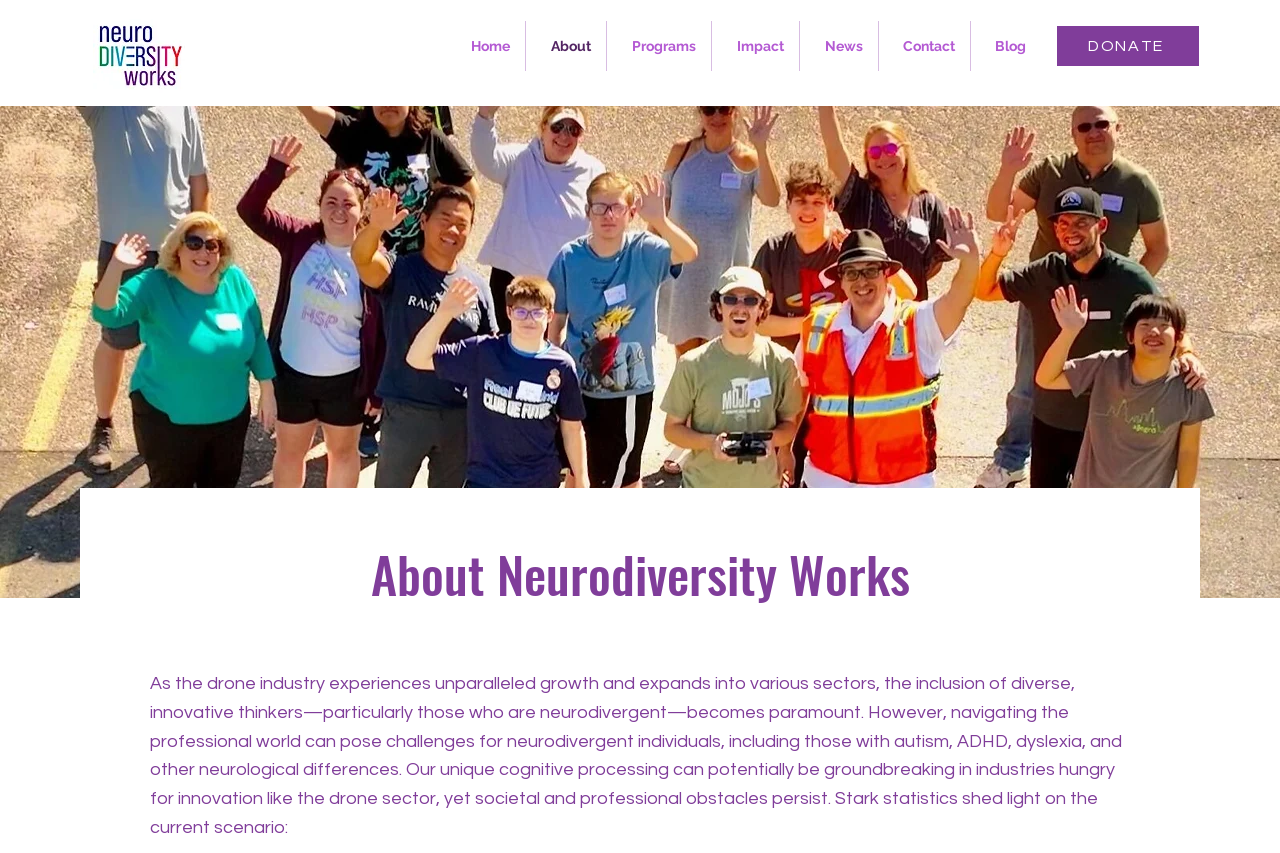Using the details in the image, give a detailed response to the question below:
How many navigation links are available?

I counted the number of link elements within the navigation element, which includes 'Home', 'About', 'Programs', 'Impact', 'News', 'Contact', and 'Blog', totaling 7 navigation links.